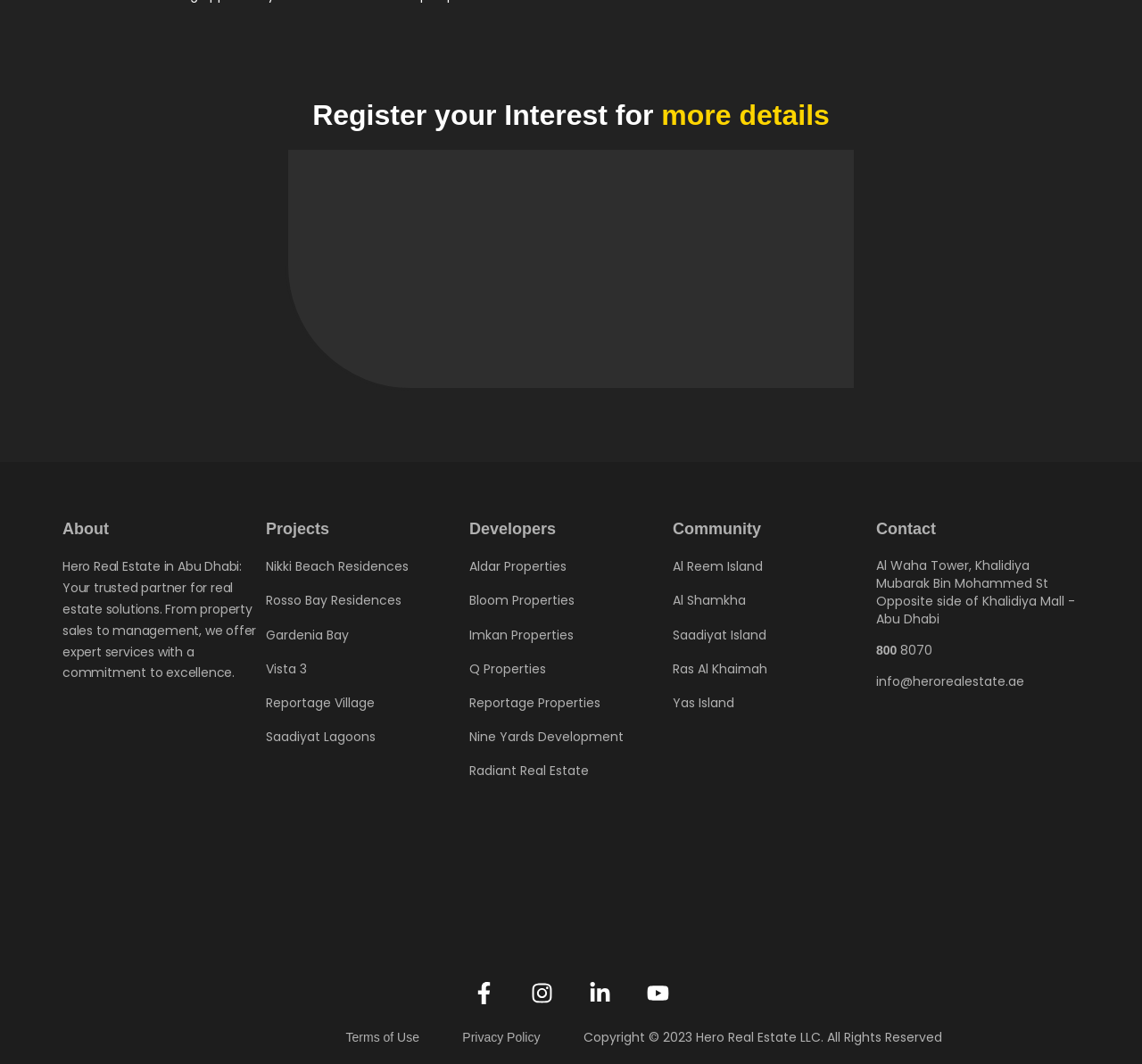What social media platforms does Hero Real Estate have?
Respond to the question with a well-detailed and thorough answer.

The footer section of the webpage contains links to Hero Real Estate's social media profiles, including Facebook, Instagram, Linkedin, and Youtube.